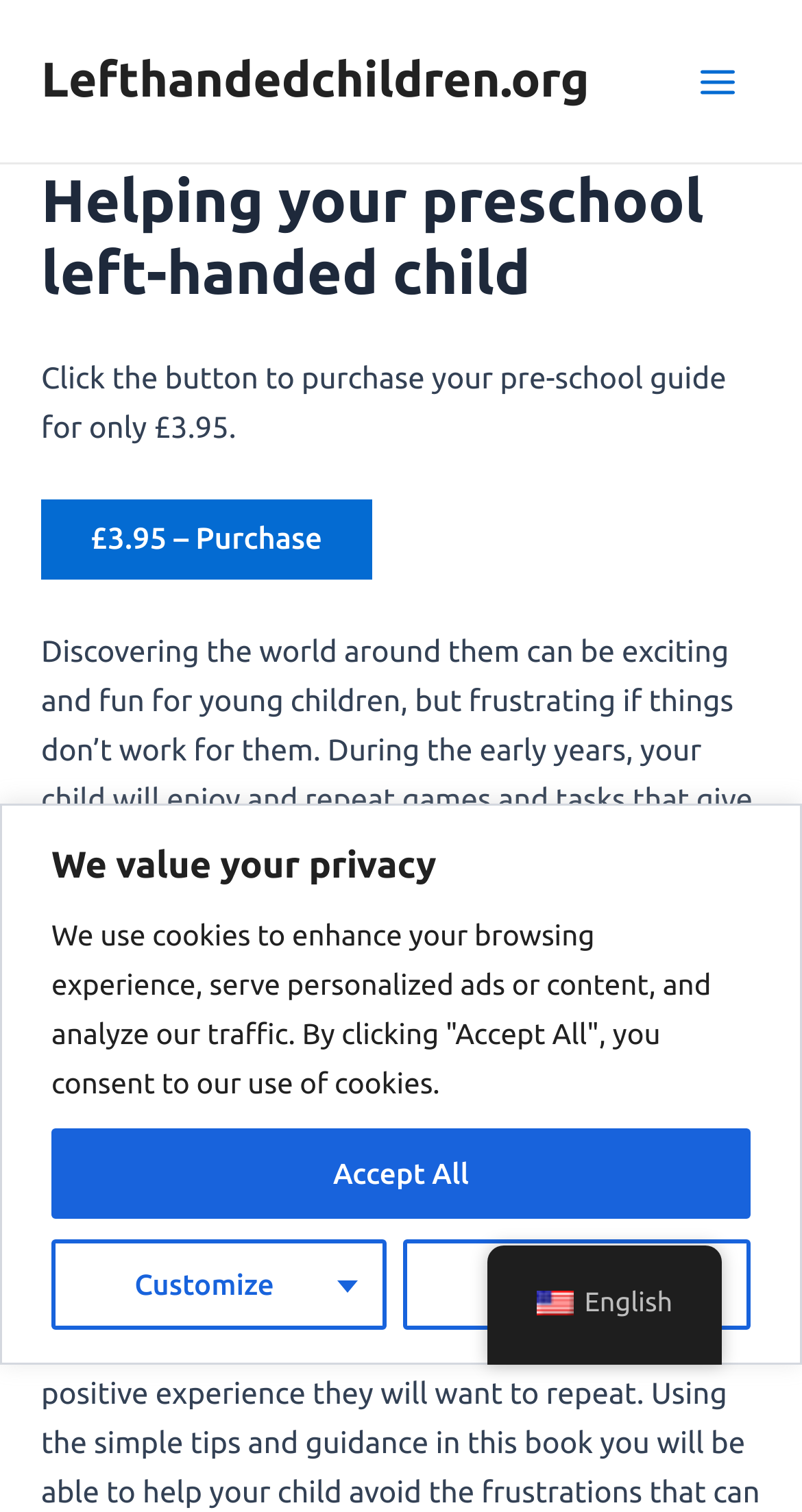Indicate the bounding box coordinates of the clickable region to achieve the following instruction: "Visit the website homepage."

[0.051, 0.036, 0.735, 0.071]